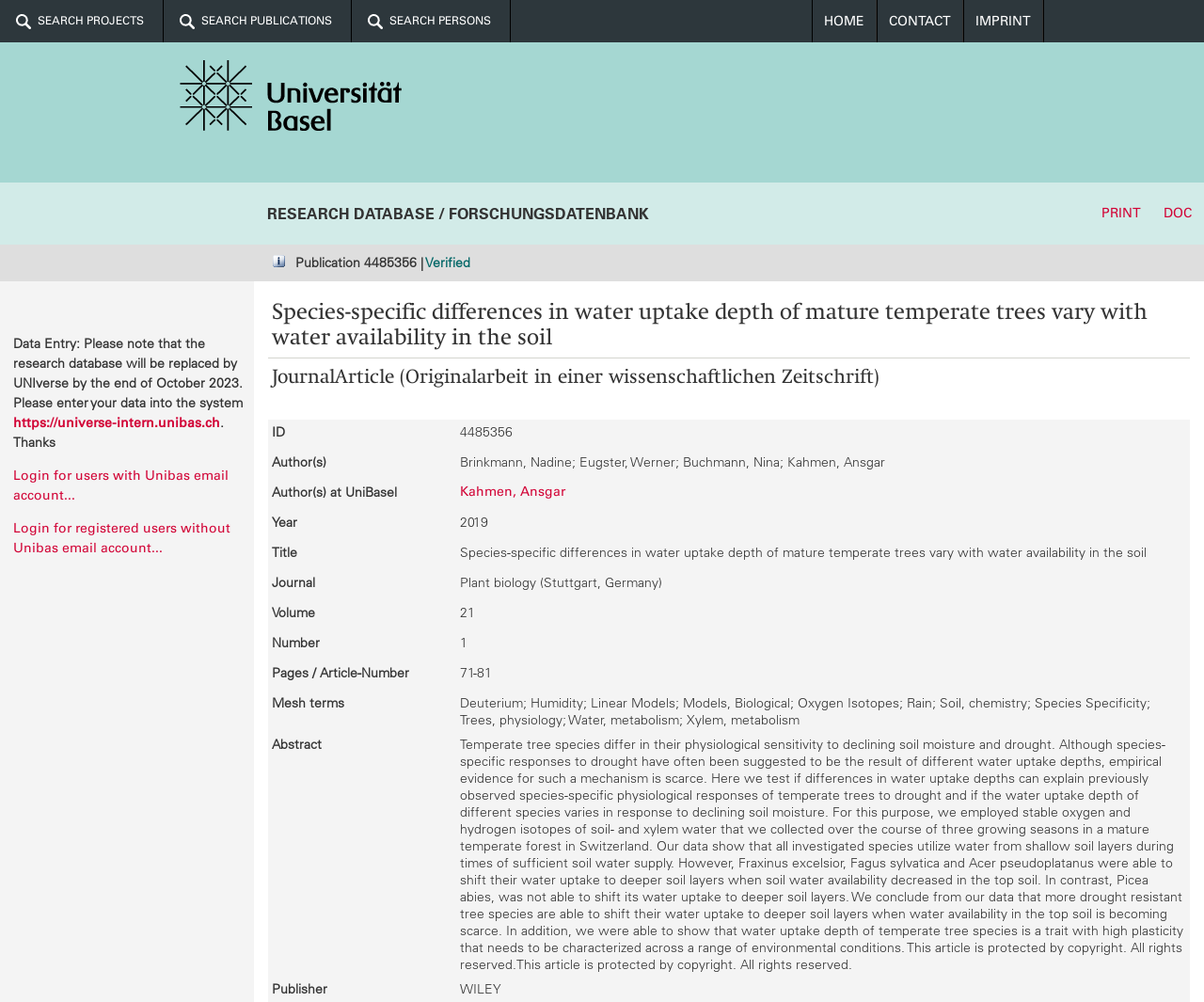Identify the bounding box coordinates of the clickable section necessary to follow the following instruction: "Print the page". The coordinates should be presented as four float numbers from 0 to 1, i.e., [left, top, right, bottom].

[0.896, 0.205, 0.948, 0.221]